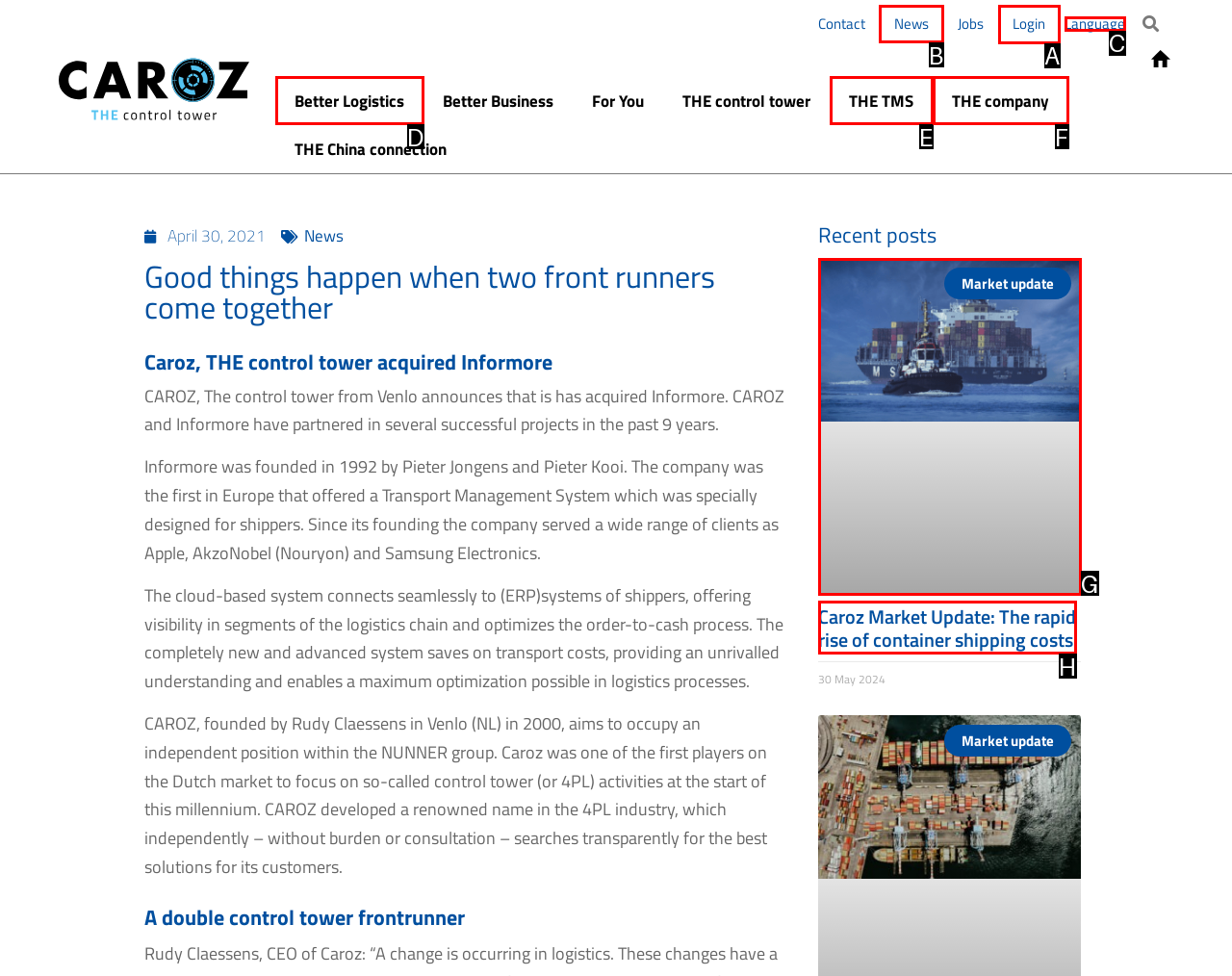Choose the HTML element to click for this instruction: View the 'News' page Answer with the letter of the correct choice from the given options.

B